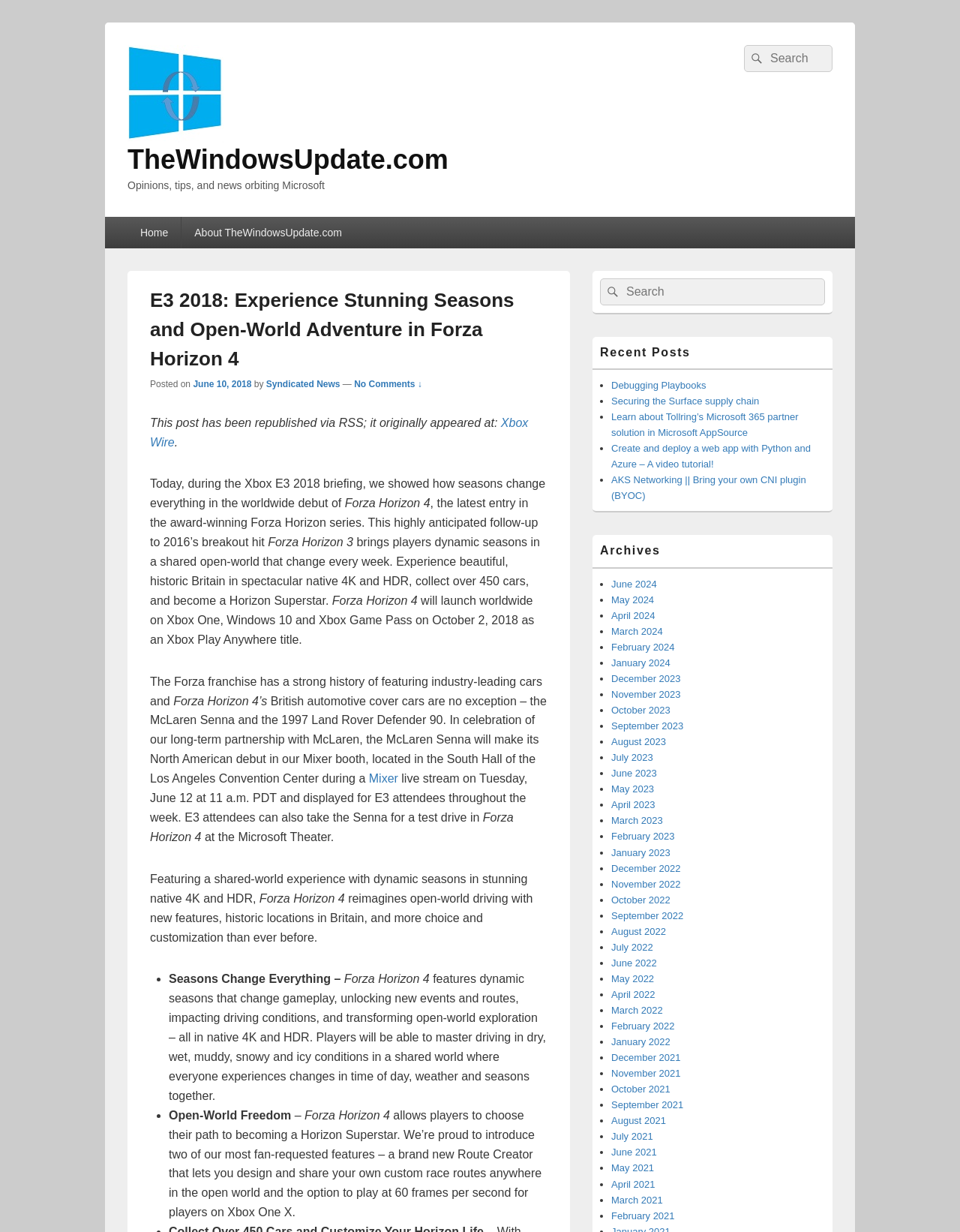Provide your answer to the question using just one word or phrase: What is the name of the car being showcased at E3?

McLaren Senna